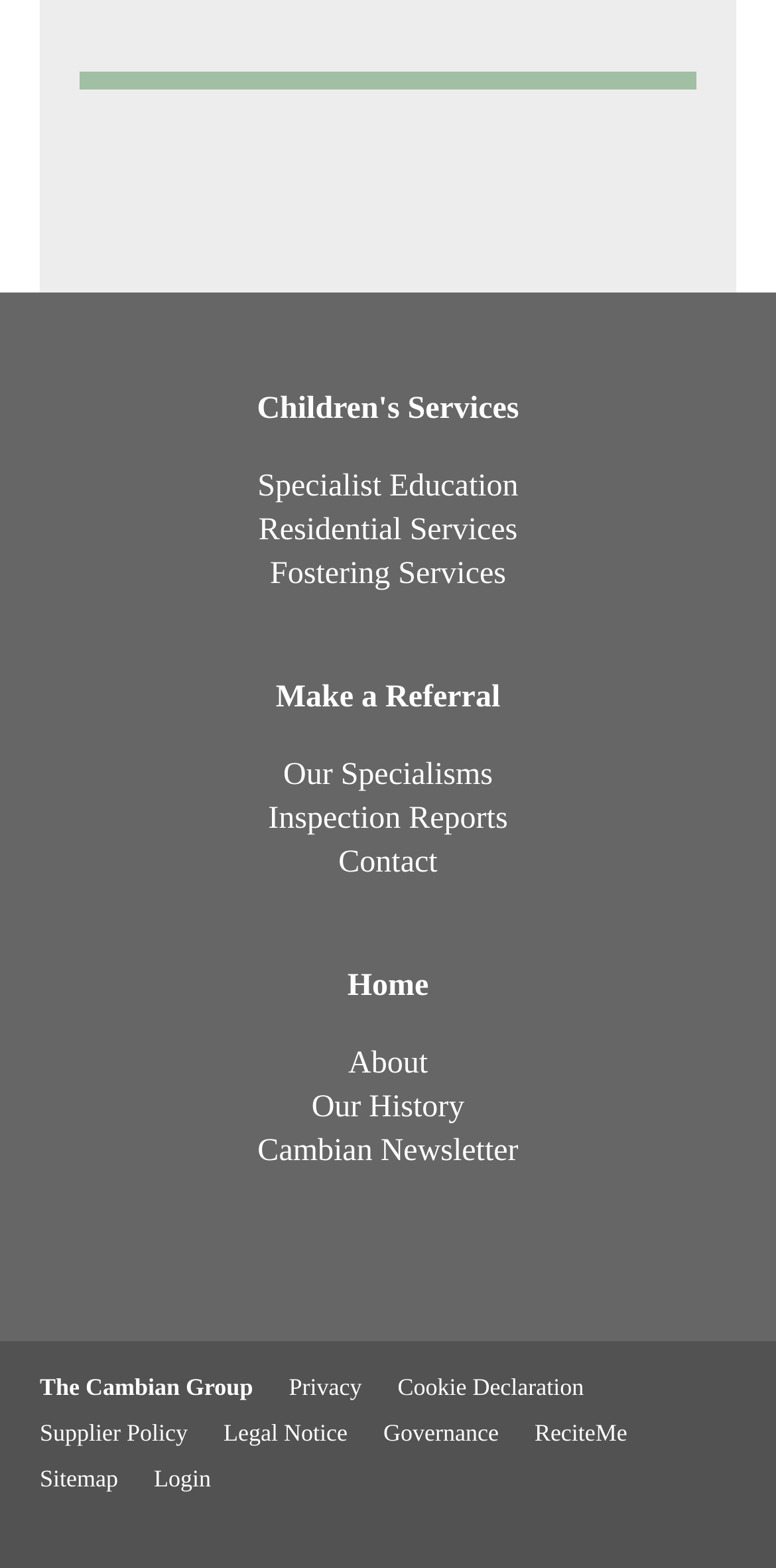Please identify the bounding box coordinates for the region that you need to click to follow this instruction: "Login to the system".

[0.198, 0.934, 0.272, 0.951]